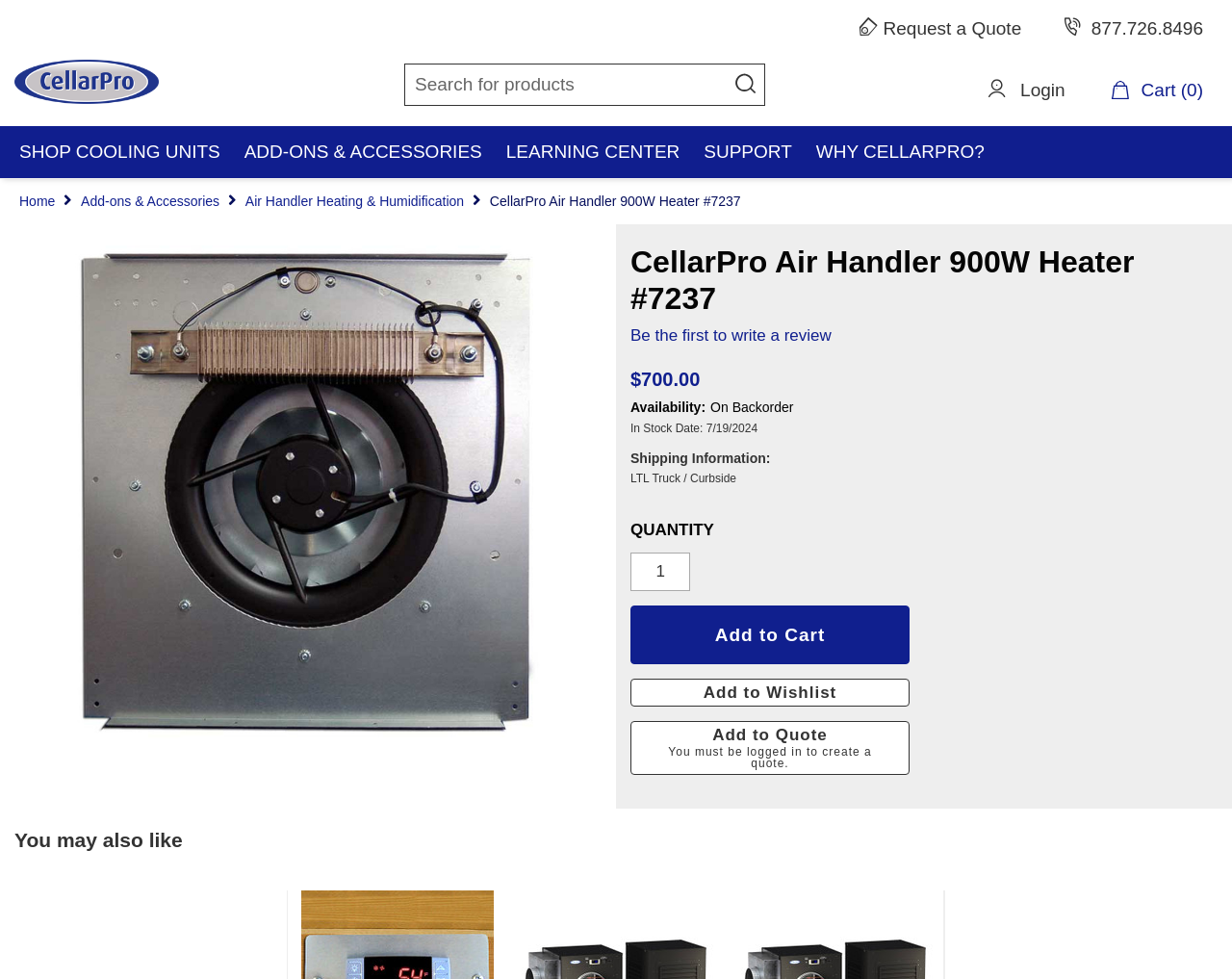What is the price of the product?
Give a comprehensive and detailed explanation for the question.

I found the price of the product by looking at the StaticText element on the webpage, which is '$700.00'.